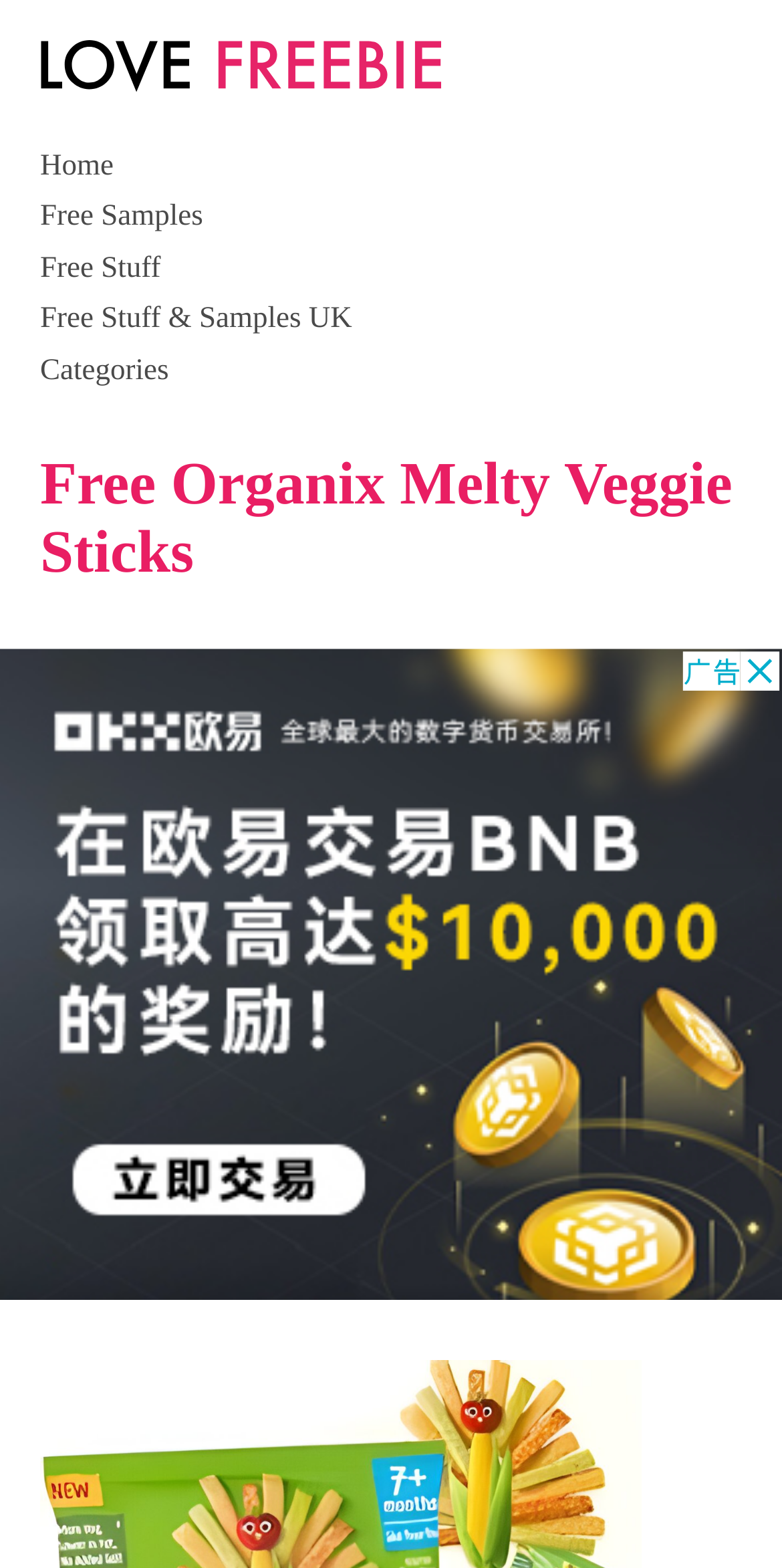Identify the bounding box for the UI element specified in this description: "Free Stuff & Samples UK". The coordinates must be four float numbers between 0 and 1, formatted as [left, top, right, bottom].

[0.051, 0.194, 0.45, 0.214]